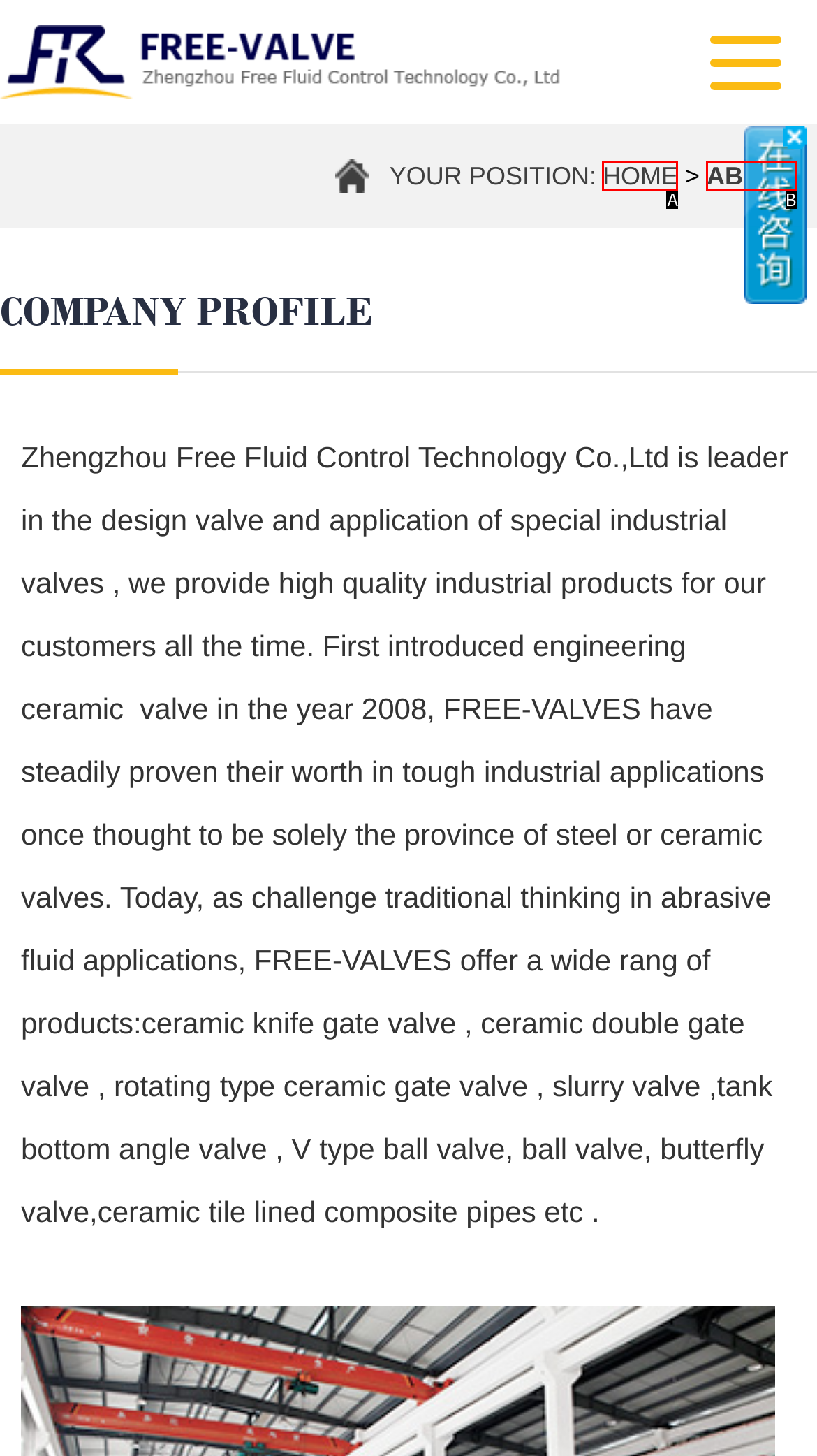Identify which option matches the following description: Customize
Answer by giving the letter of the correct option directly.

None